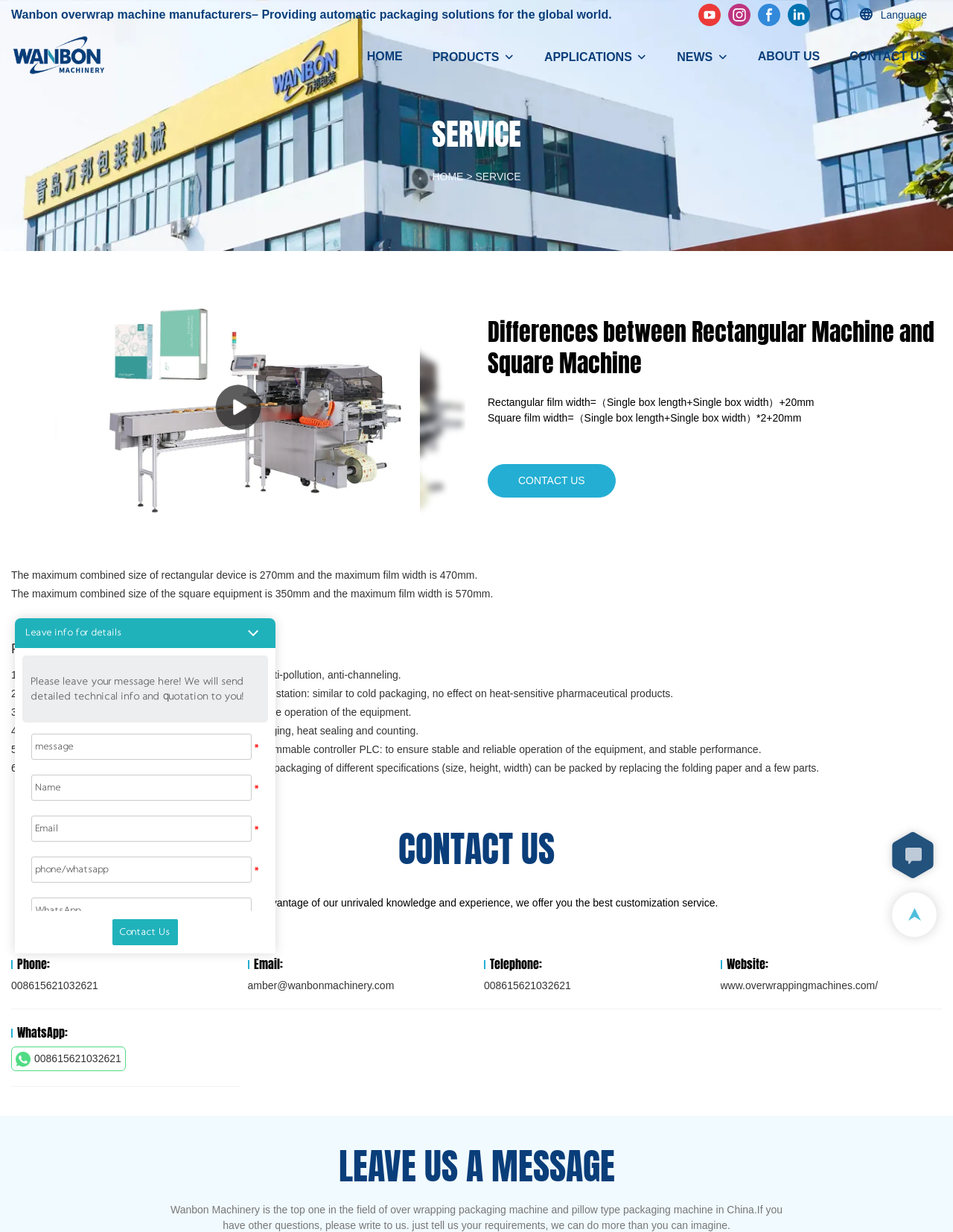Determine the bounding box coordinates for the region that must be clicked to execute the following instruction: "Click the link to send an email to amber@wanbonmachinery.com".

[0.26, 0.795, 0.414, 0.805]